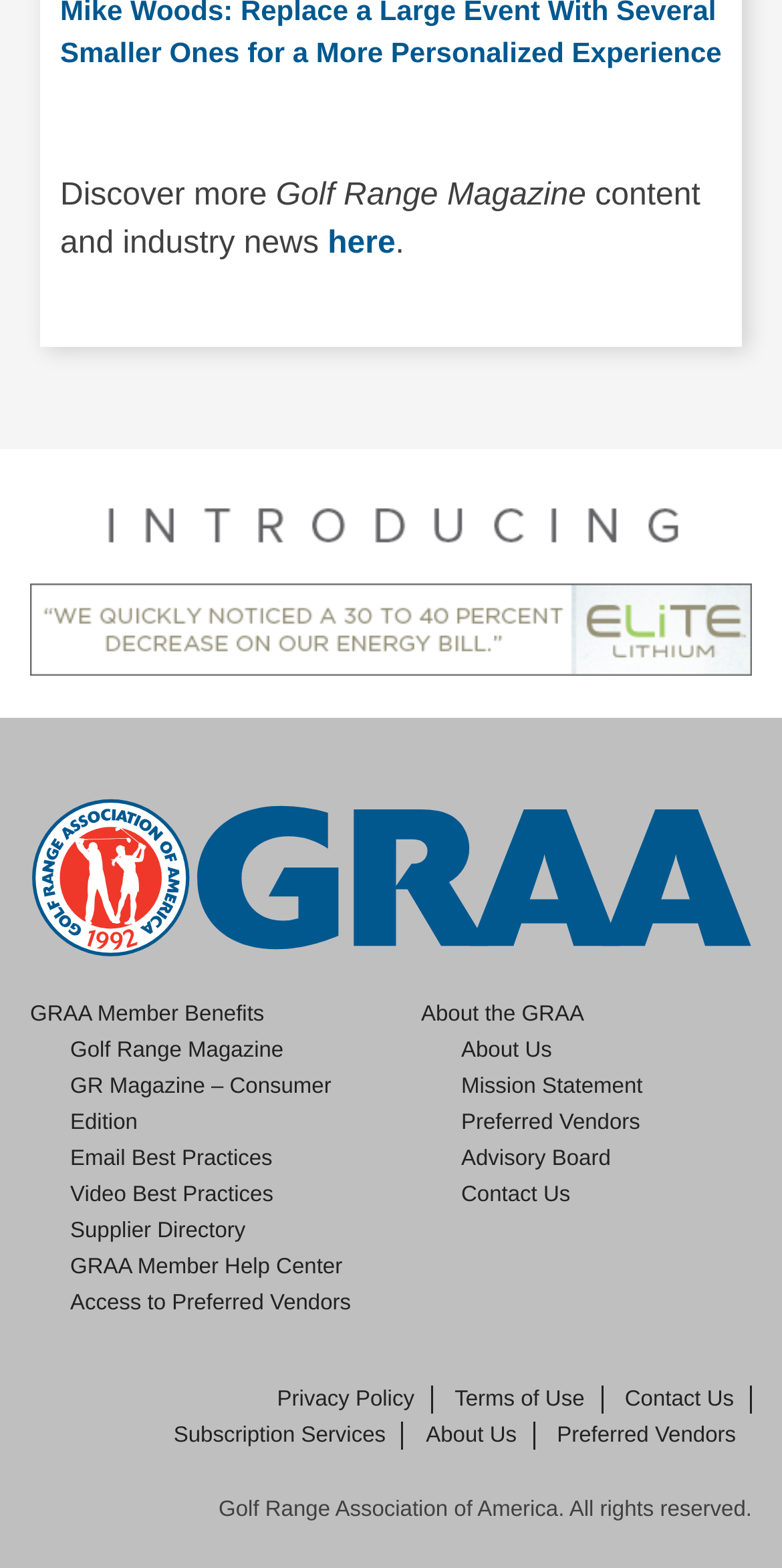Answer this question in one word or a short phrase: What is the purpose of the GRAA?

Member Benefits